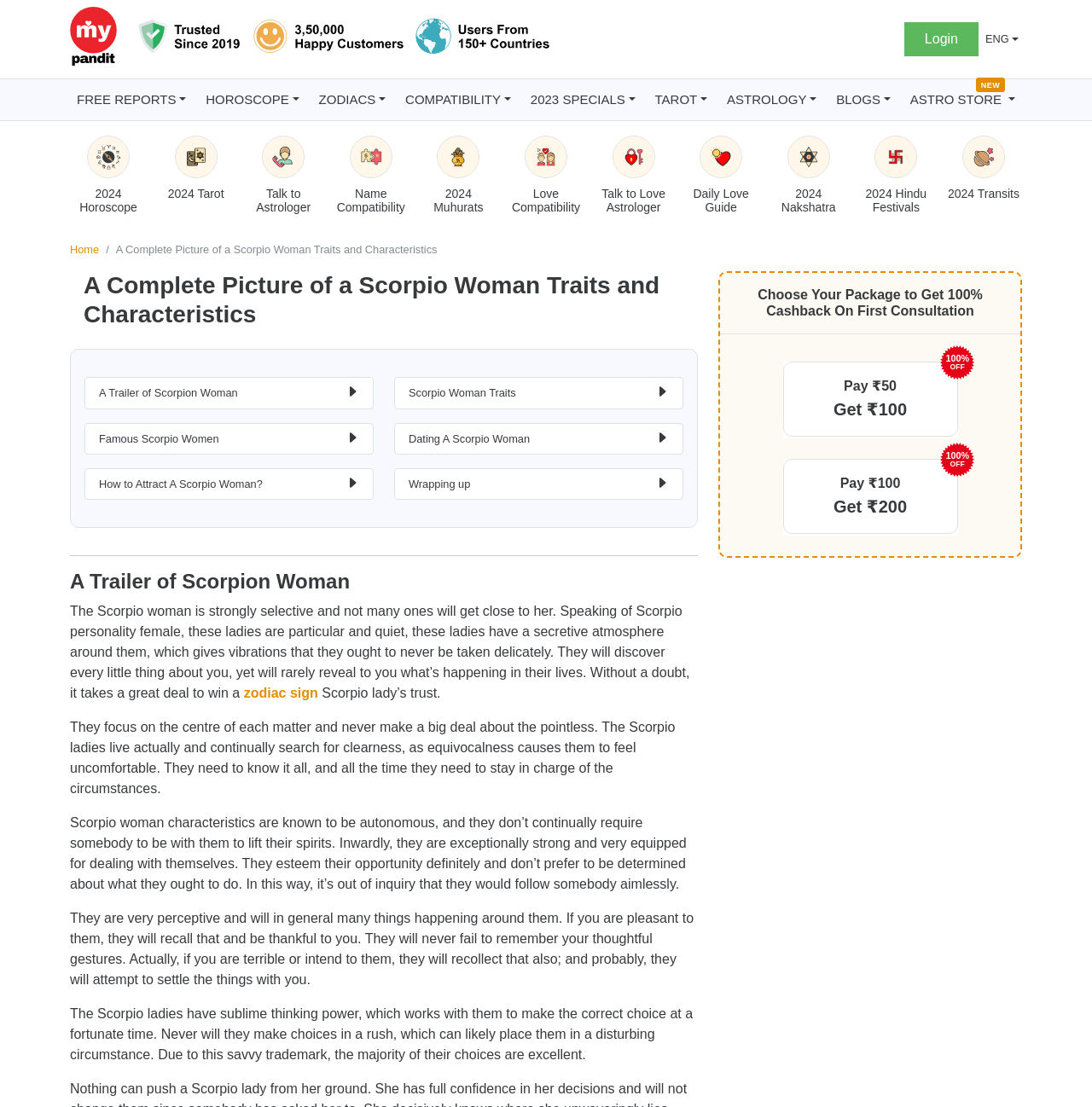Could you indicate the bounding box coordinates of the region to click in order to complete this instruction: "Learn about 'Famous Scorpio Women'".

[0.077, 0.382, 0.342, 0.411]